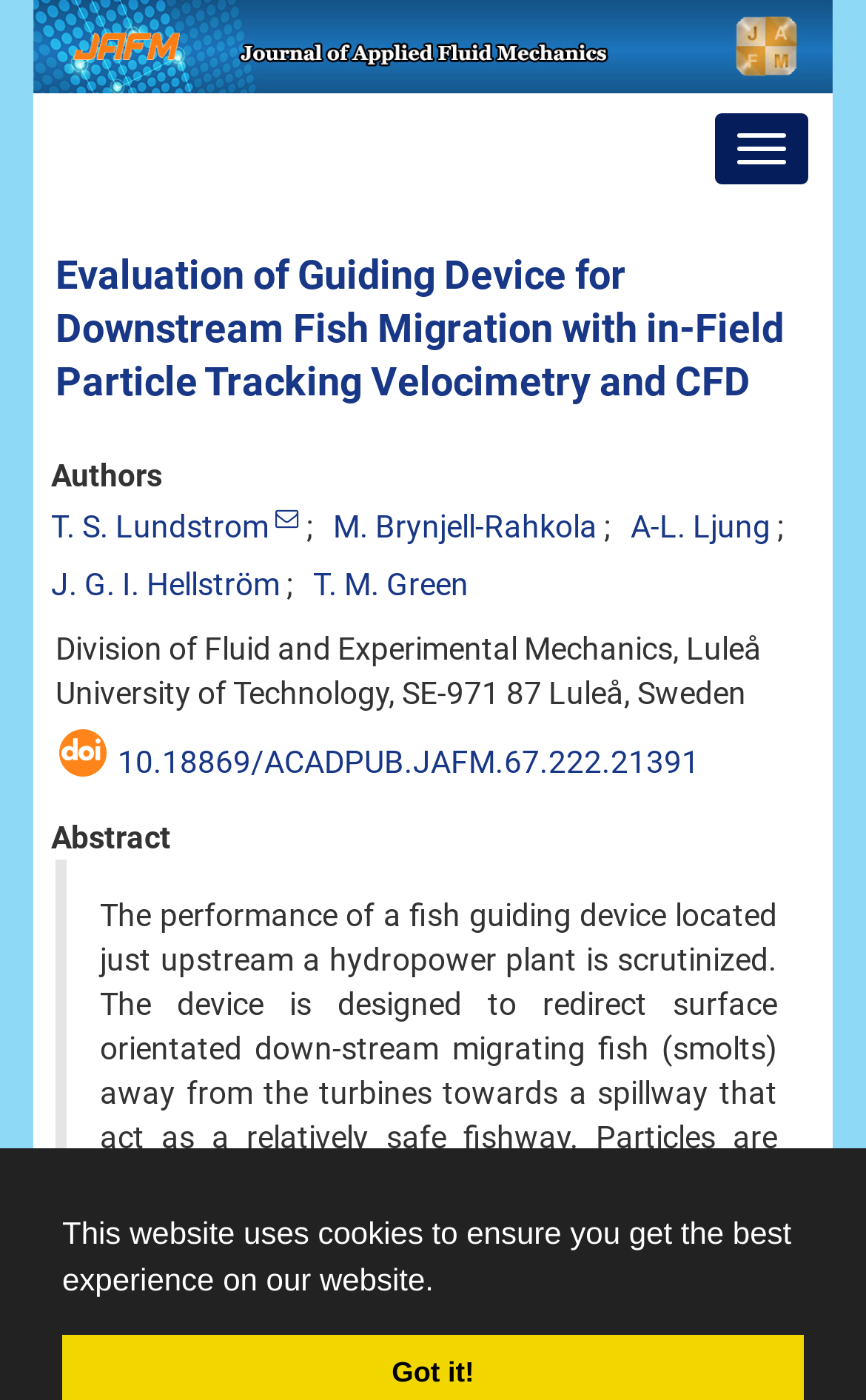Provide the bounding box coordinates for the area that should be clicked to complete the instruction: "View the publication by T. S. Lundstrom".

[0.059, 0.363, 0.31, 0.389]